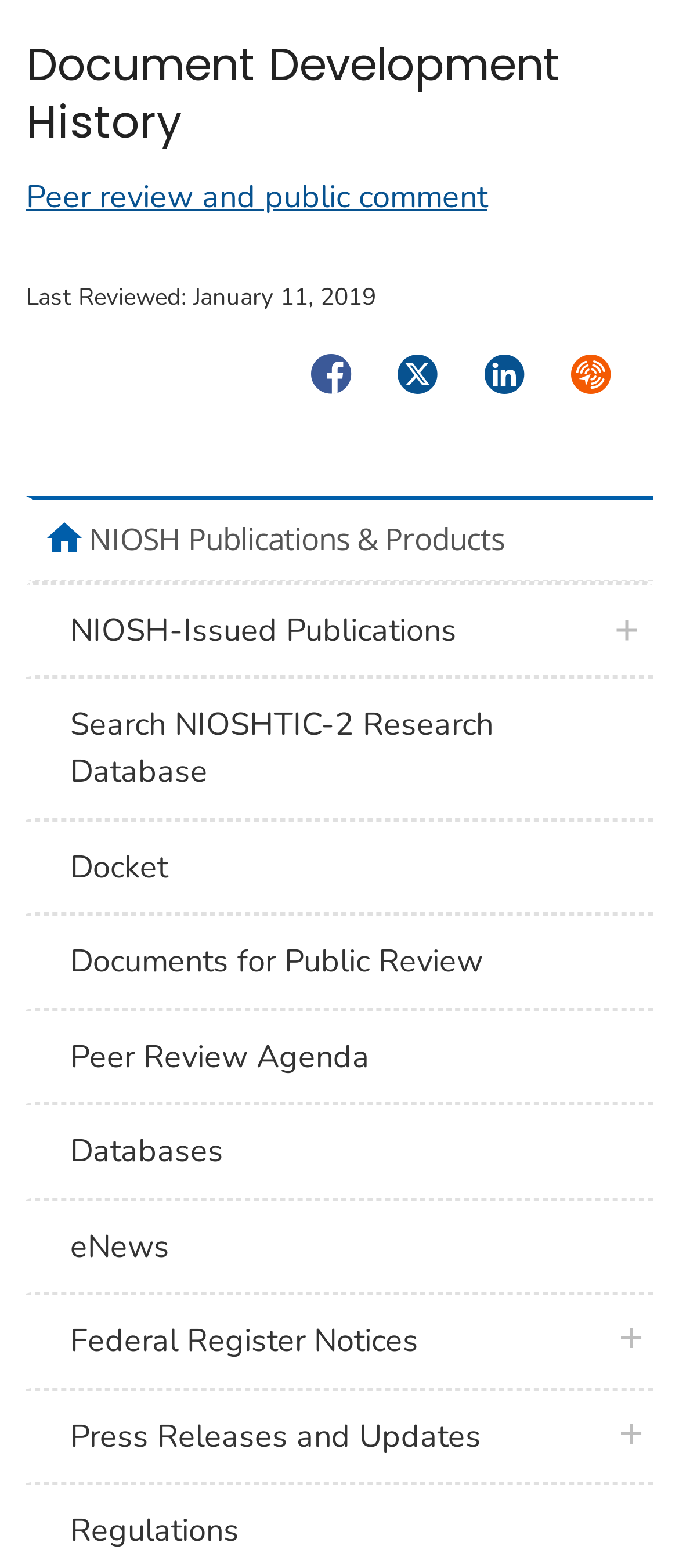Using the given element description, provide the bounding box coordinates (top-left x, top-left y, bottom-right x, bottom-right y) for the corresponding UI element in the screenshot: Press Releases and Updates

[0.038, 0.887, 0.962, 0.946]